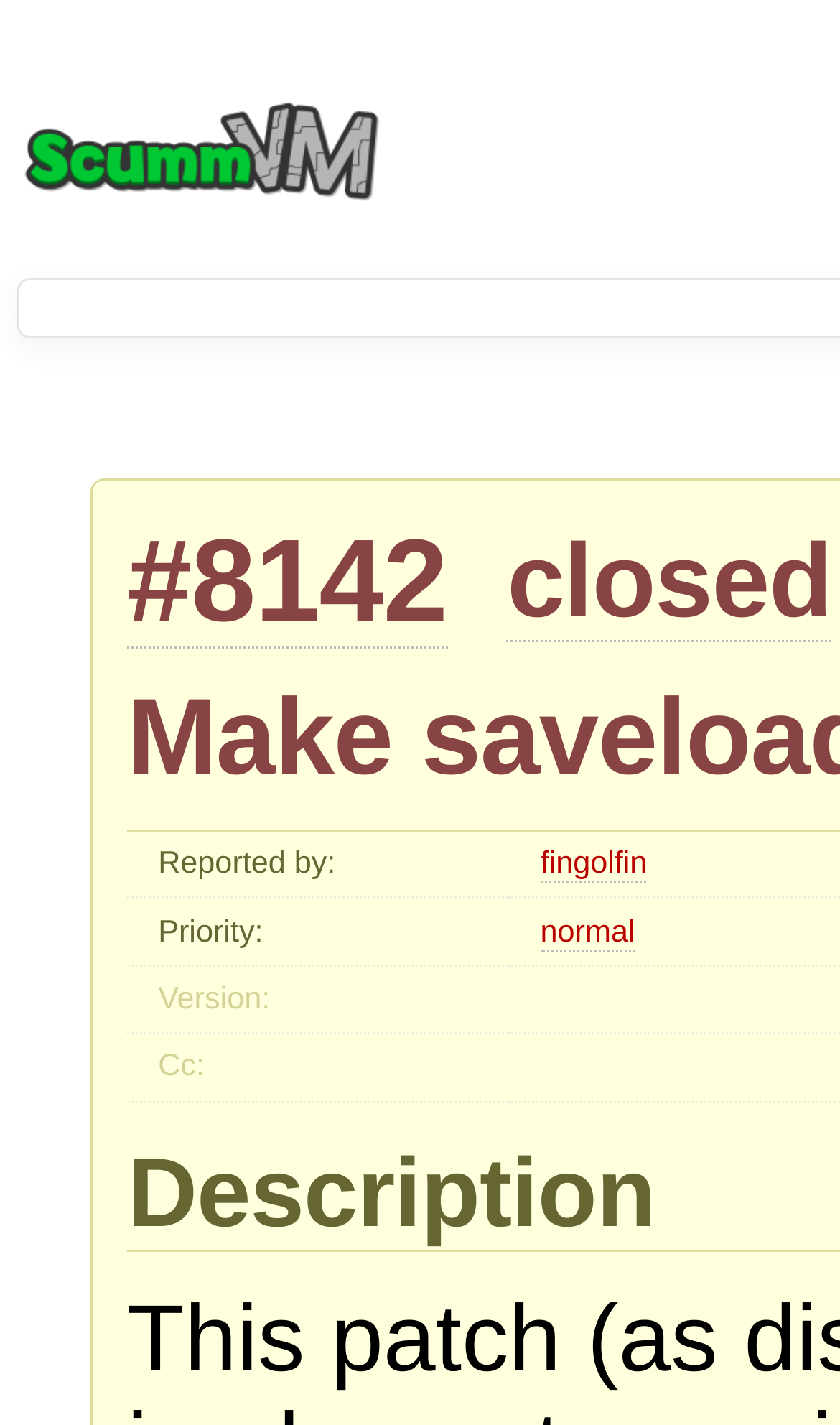What is the logo on the top left corner?
Using the picture, provide a one-word or short phrase answer.

ScummVM logo